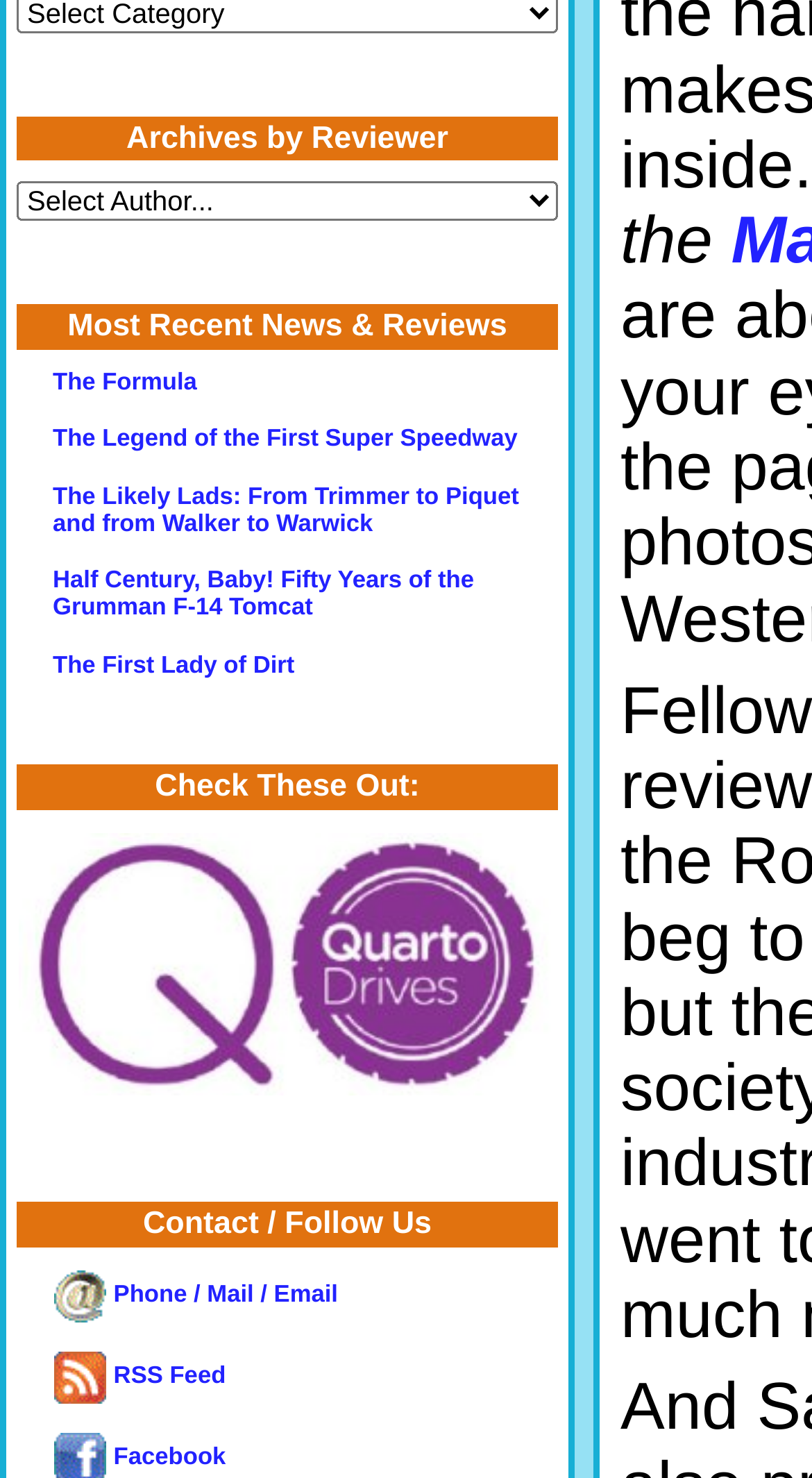Identify the bounding box coordinates for the element you need to click to achieve the following task: "explore Guest Post". The coordinates must be four float values ranging from 0 to 1, formatted as [left, top, right, bottom].

None